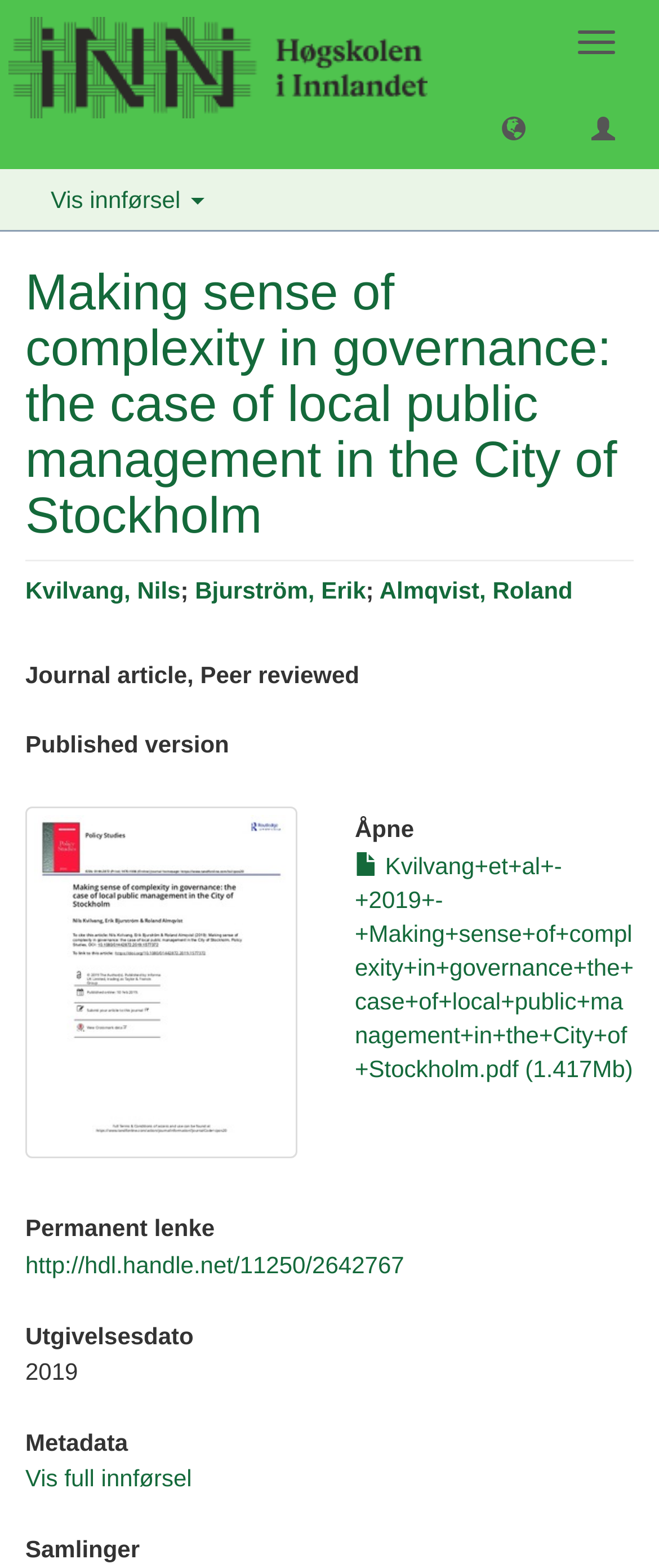Provide the bounding box coordinates for the specified HTML element described in this description: "Vis full innførsel". The coordinates should be four float numbers ranging from 0 to 1, in the format [left, top, right, bottom].

[0.038, 0.934, 0.291, 0.952]